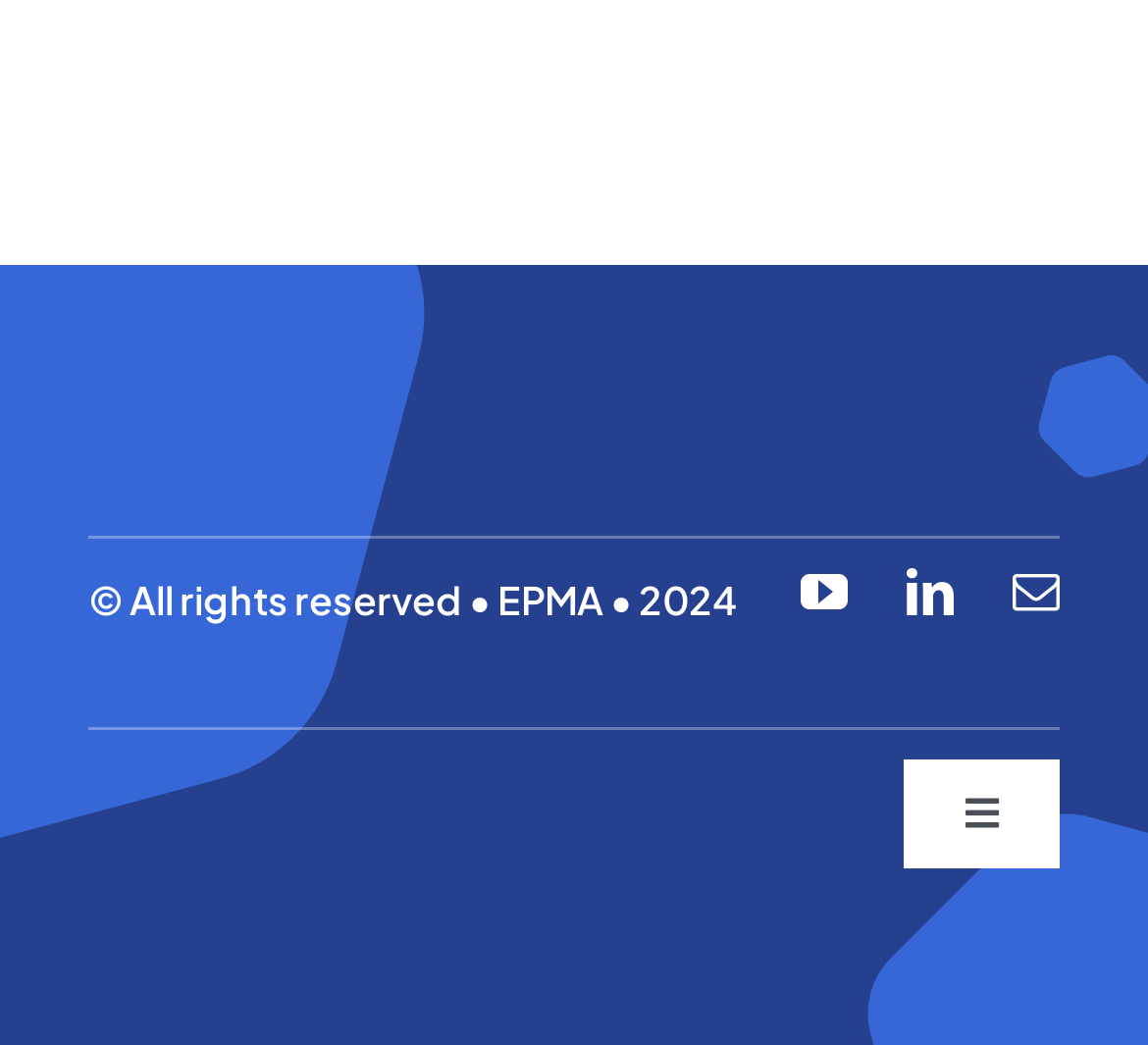Use the information in the screenshot to answer the question comprehensively: How many social media links are there?

There are three social media links at the bottom of the webpage, which are 'youtube', 'linkedin', and 'mail'.